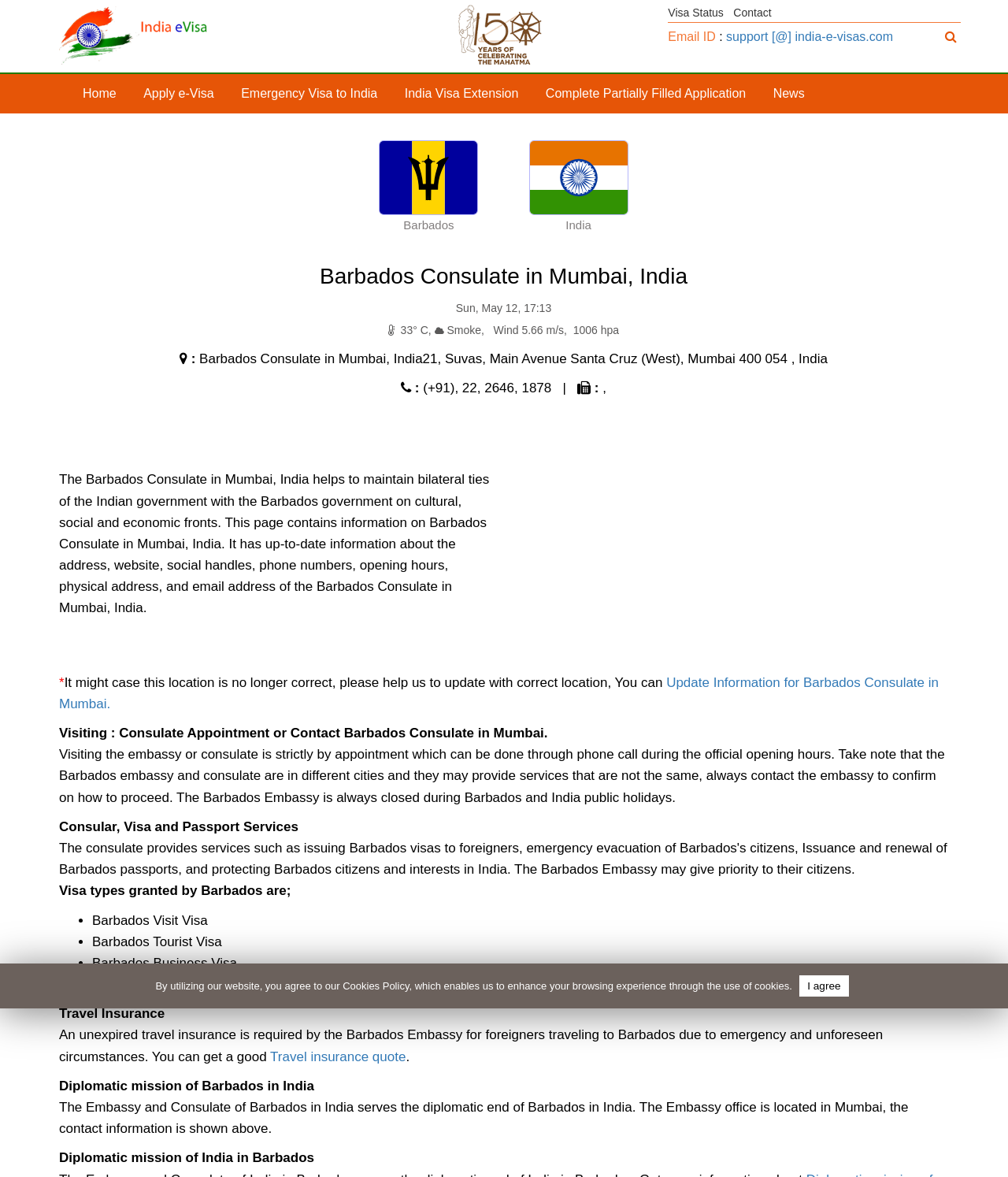What is the email ID of the Barbados Consulate in Mumbai?
Respond with a short answer, either a single word or a phrase, based on the image.

support[@]india-e-visas.com